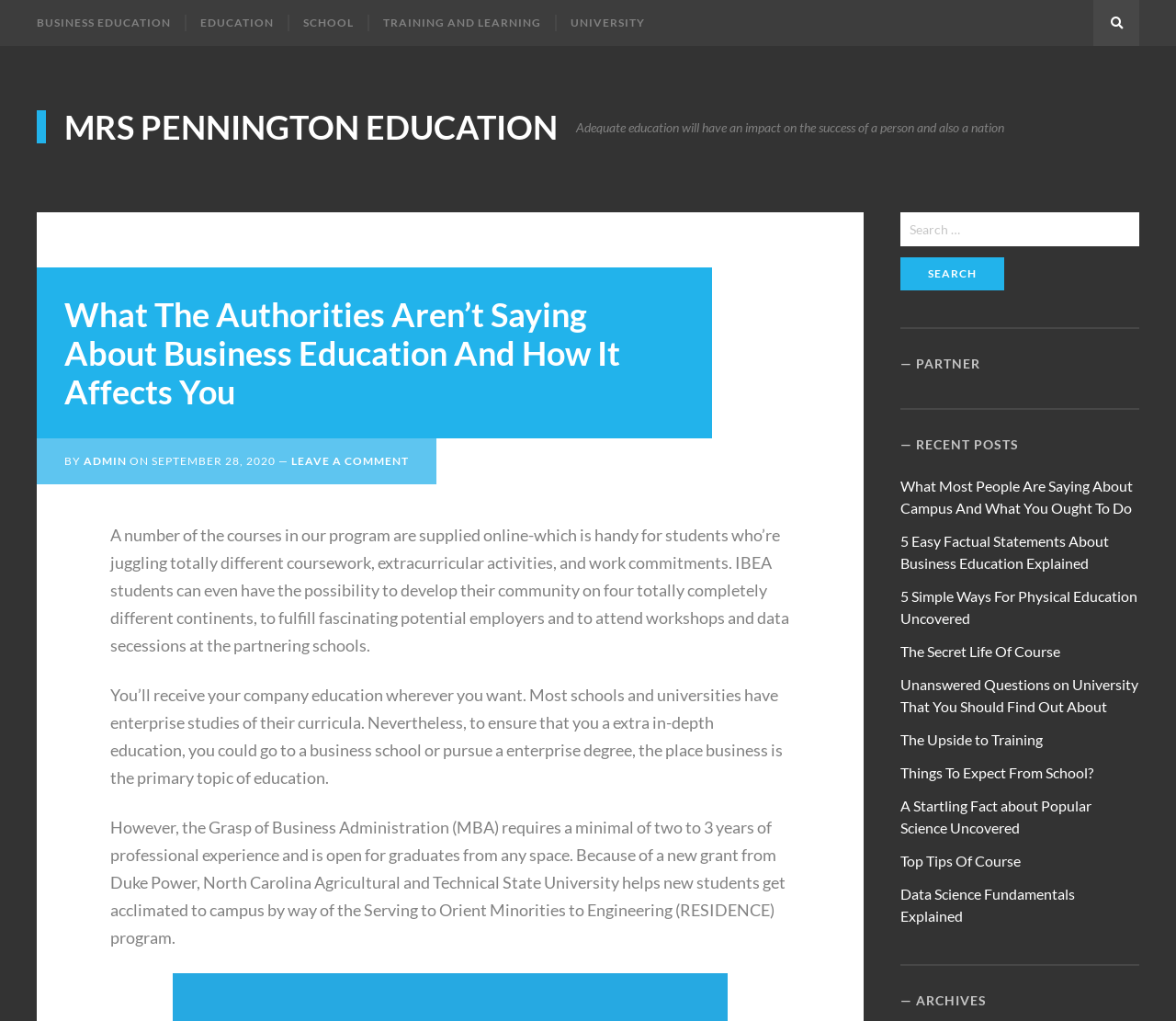Find the bounding box coordinates of the clickable element required to execute the following instruction: "Search for something". Provide the coordinates as four float numbers between 0 and 1, i.e., [left, top, right, bottom].

[0.766, 0.208, 0.969, 0.241]